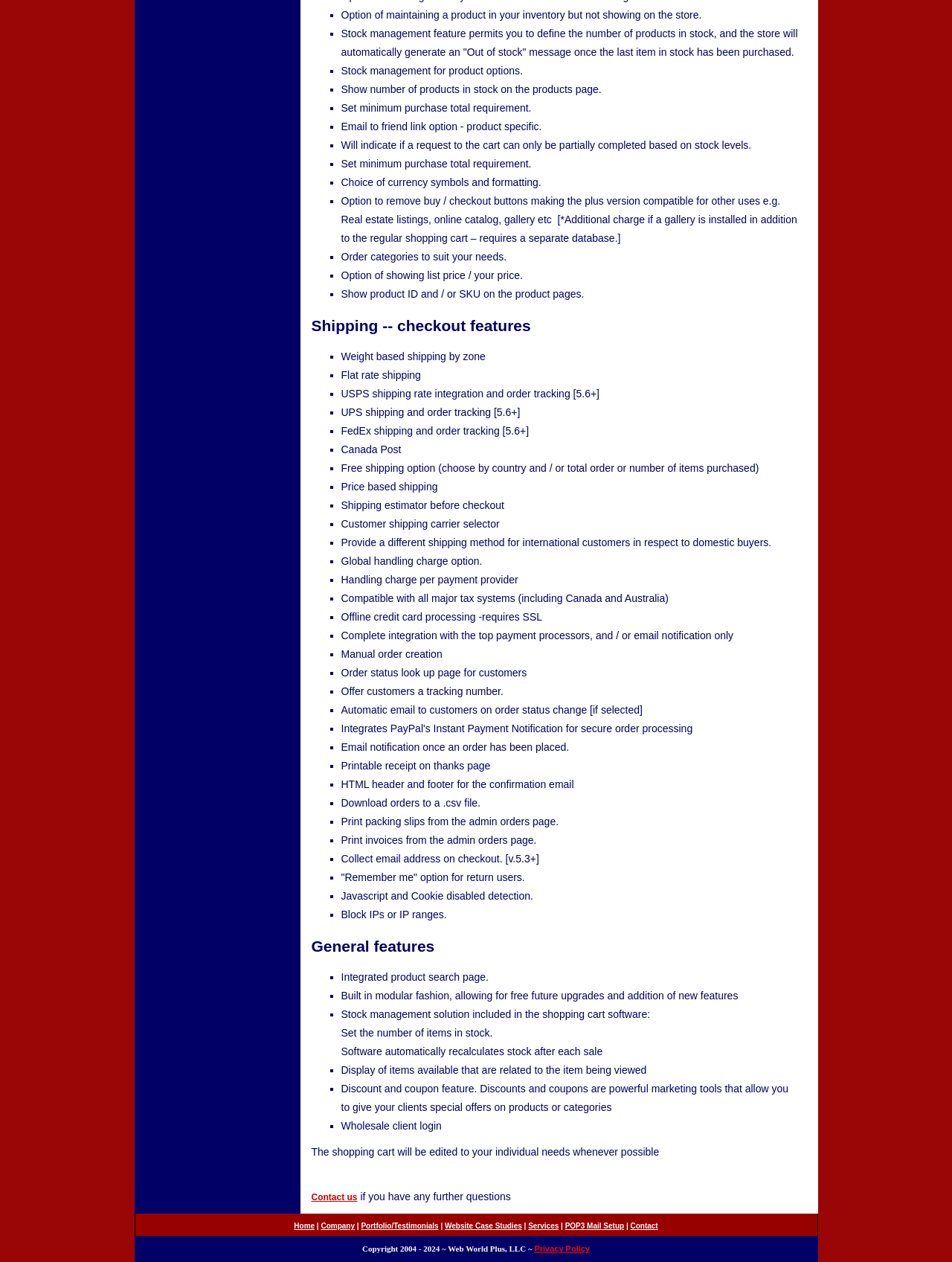What is the purpose of order status look up page?
Look at the image and respond to the question as thoroughly as possible.

The order status look up page is a feature that allows customers to track the status of their orders, providing them with a convenient way to stay updated on their purchases, as described in the forty-eighth bullet point.